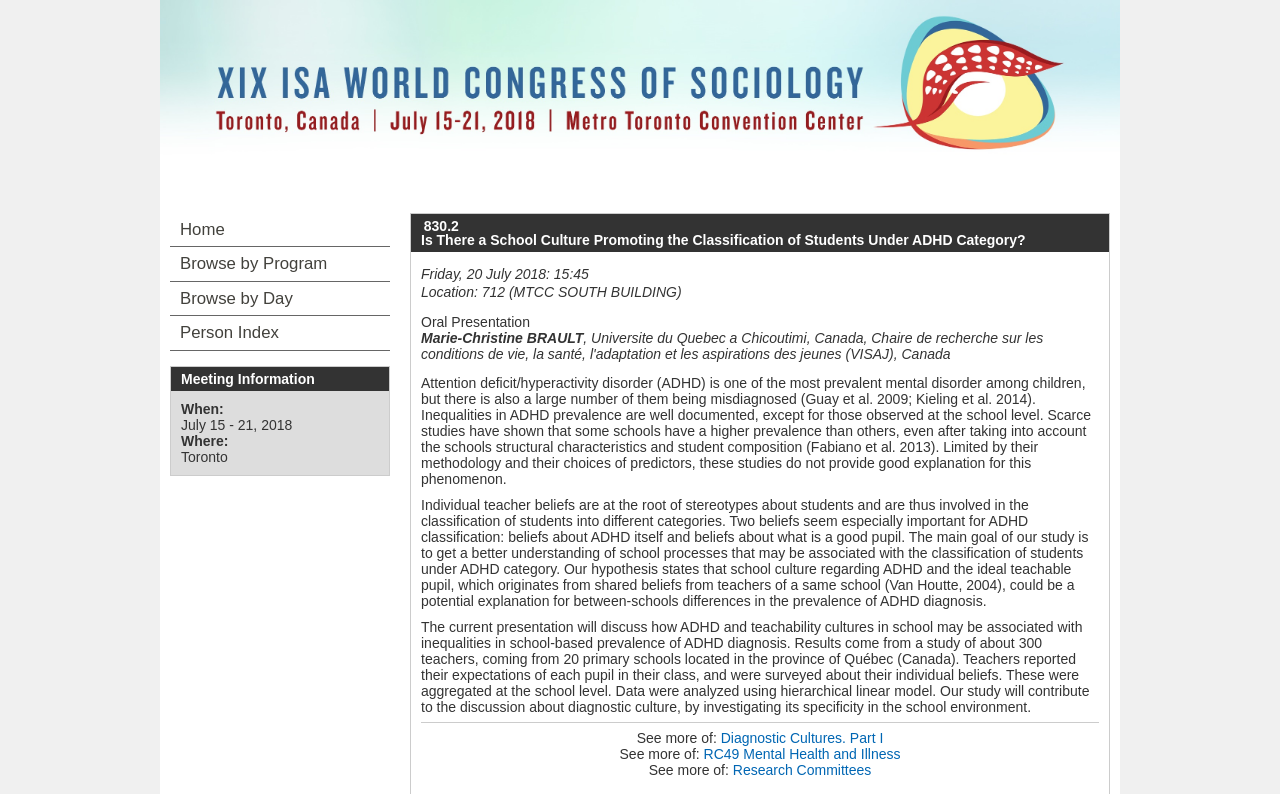Given the element description "Browse by Day", identify the bounding box of the corresponding UI element.

[0.133, 0.355, 0.305, 0.397]